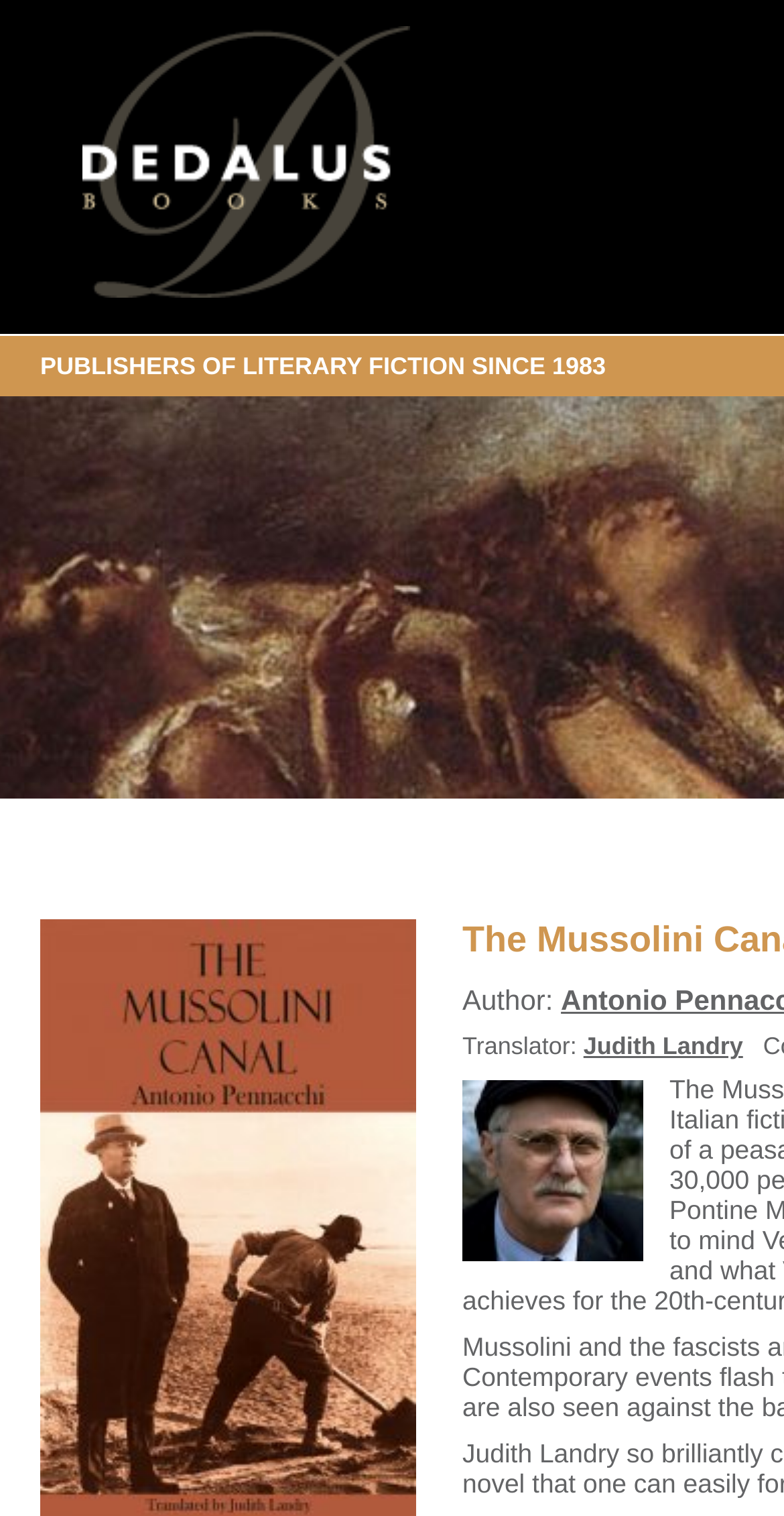Respond to the question below with a single word or phrase: What is the name of the author of the book?

Antonio Pennacchi